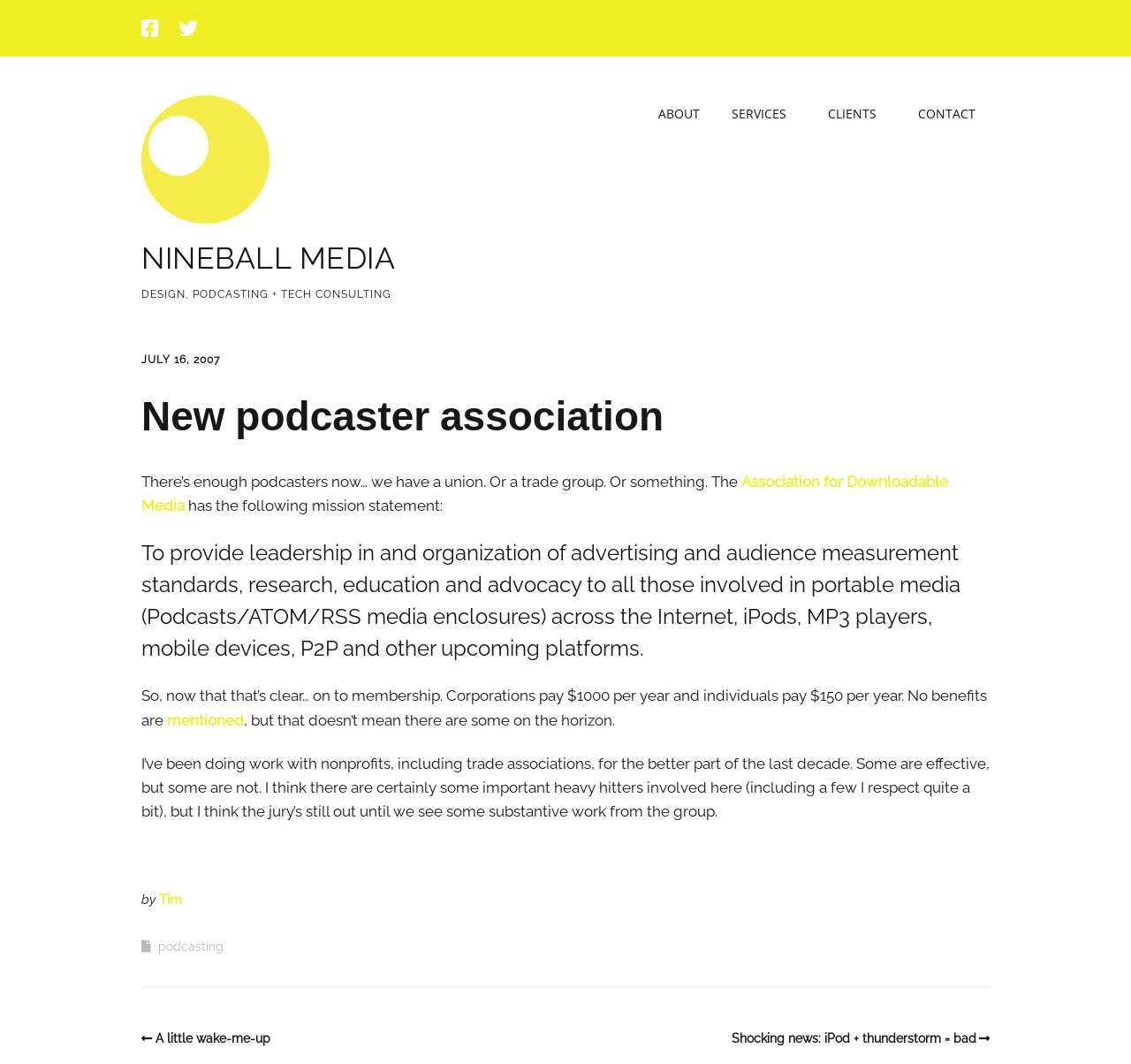What is the date mentioned in the article?
Provide a well-explained and detailed answer to the question.

The date can be found in the time element which is inside the article element, and it is 'JULY 16, 2007'.